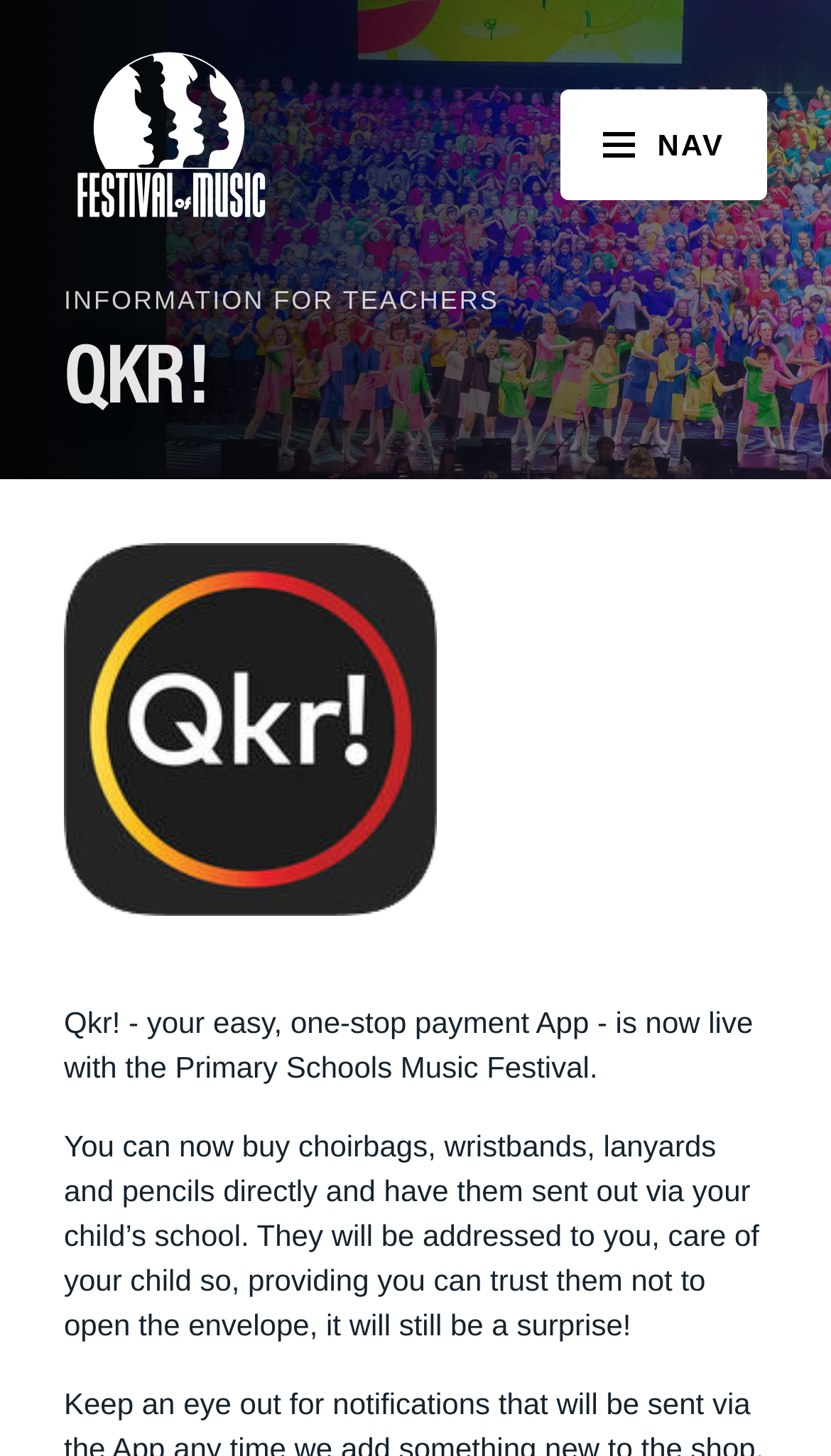Extract the bounding box coordinates for the HTML element that matches this description: "Advance Australia Fair - Auslan". The coordinates should be four float numbers between 0 and 1, i.e., [left, top, right, bottom].

[0.0, 0.466, 1.0, 0.511]